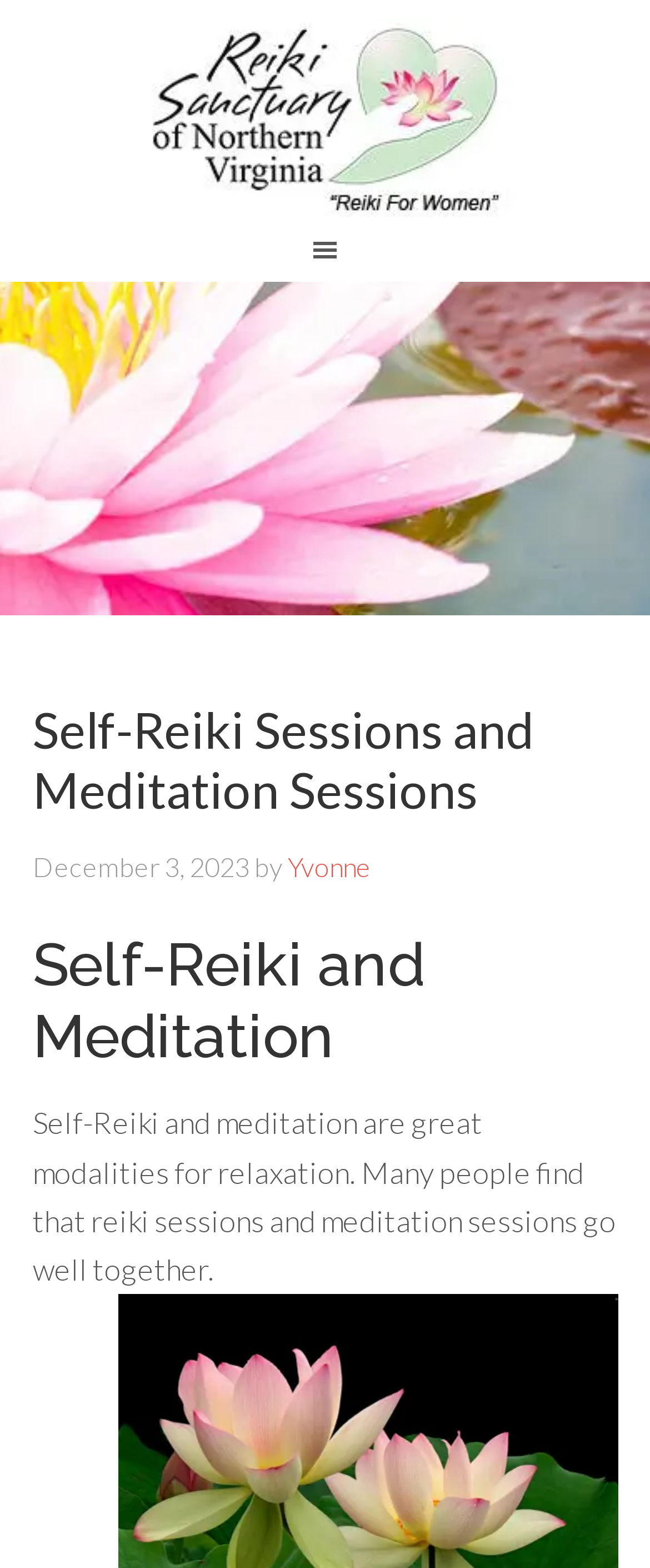What is the date of the article about Self-Reiki and Meditation? Based on the image, give a response in one word or a short phrase.

December 3, 2023